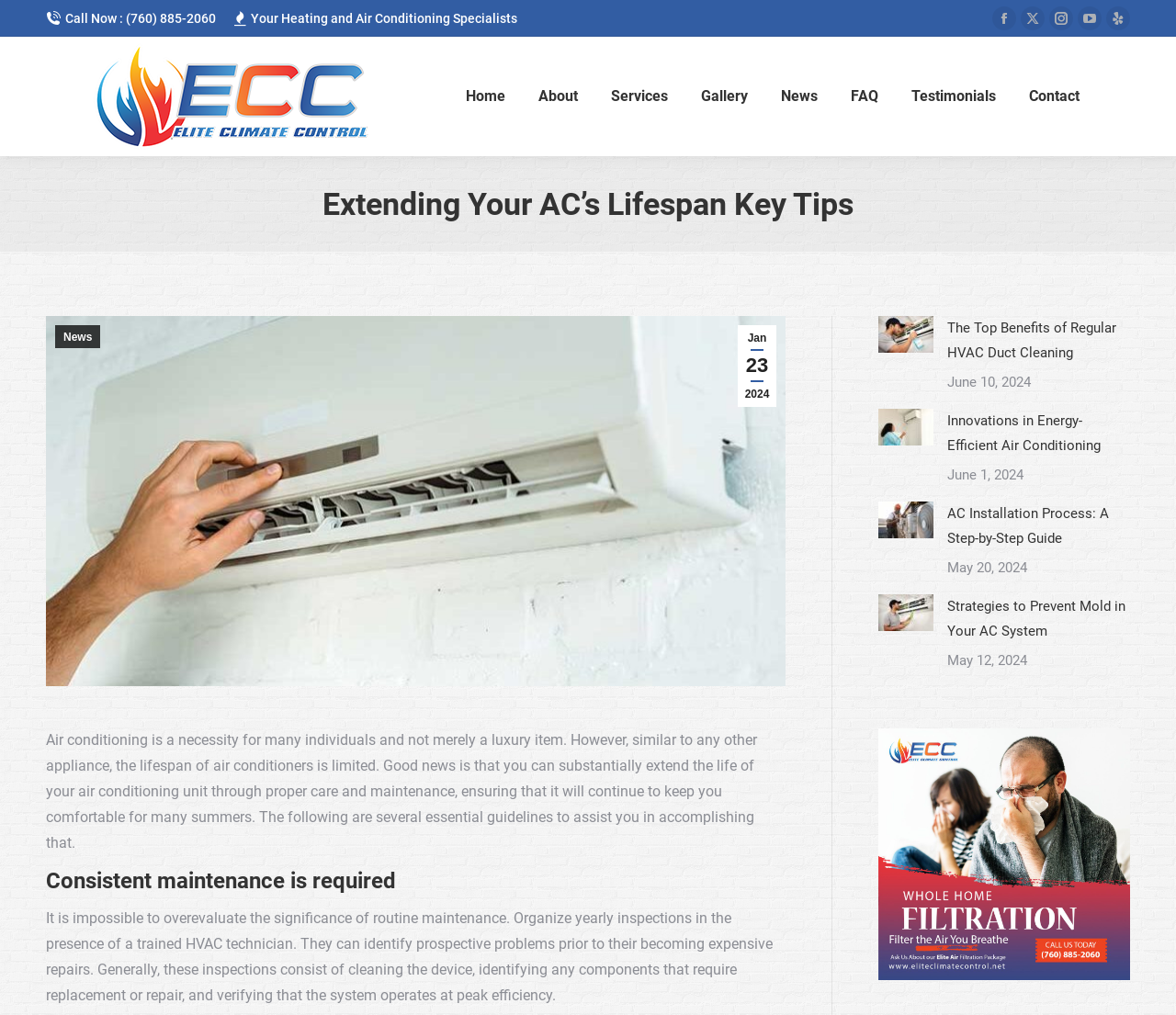Find the bounding box coordinates corresponding to the UI element with the description: "Contact". The coordinates should be formatted as [left, top, right, bottom], with values as floats between 0 and 1.

[0.871, 0.052, 0.921, 0.138]